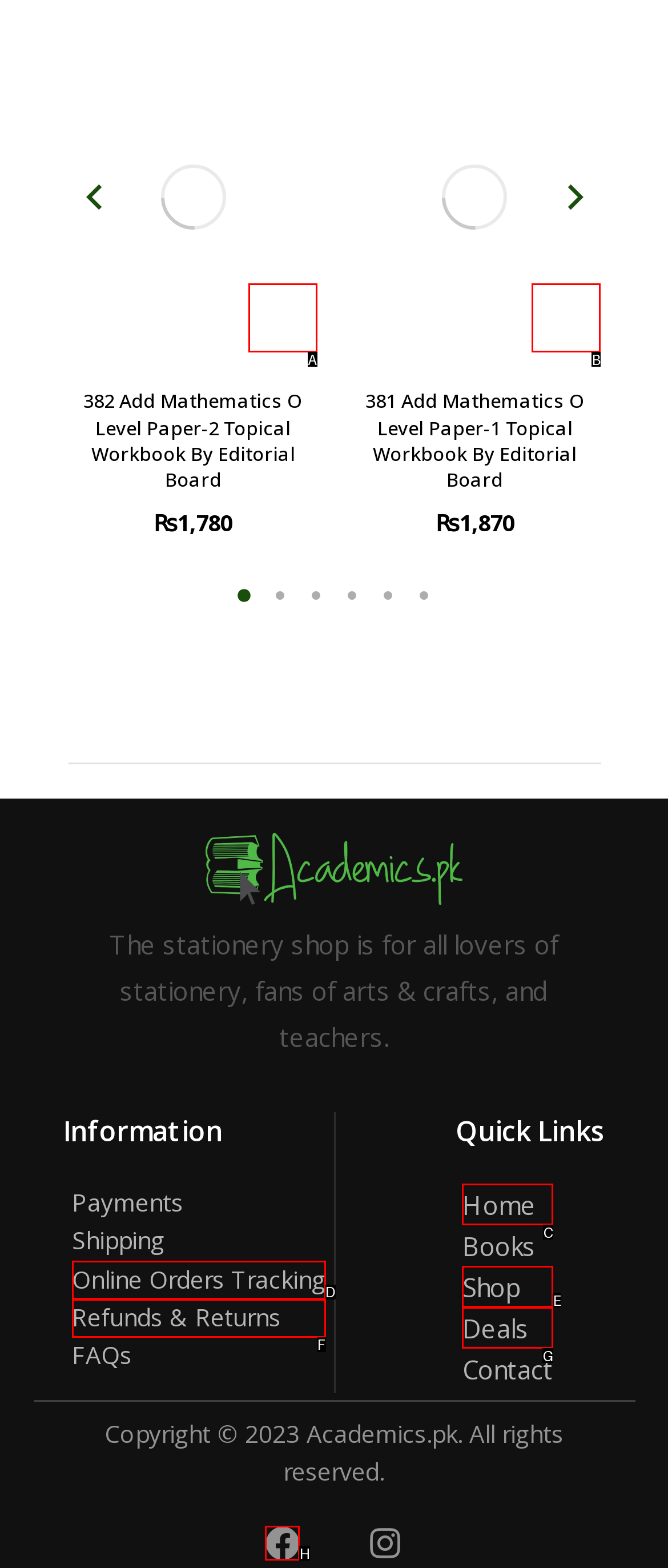Which option best describes: Refunds & Returns
Respond with the letter of the appropriate choice.

F